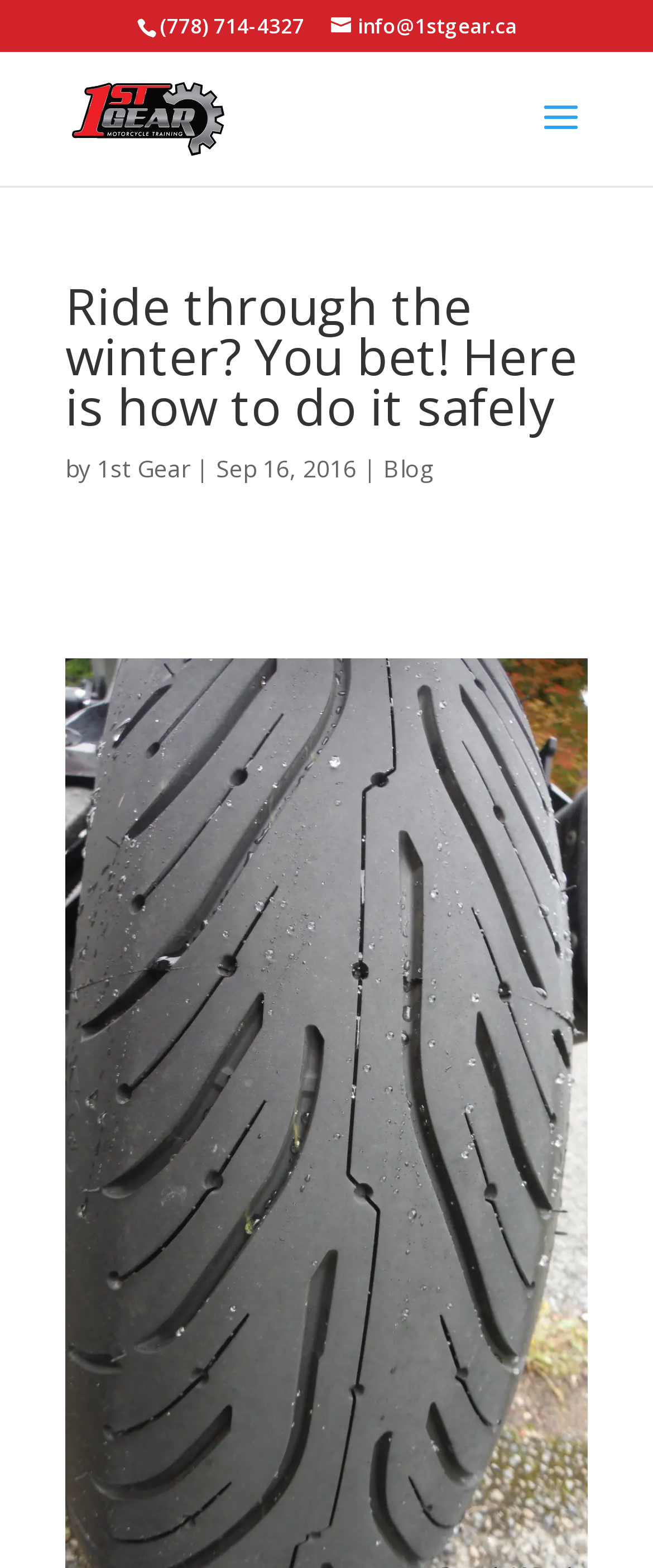Determine the bounding box coordinates of the UI element described by: "aria-label="Reduce content size"".

None